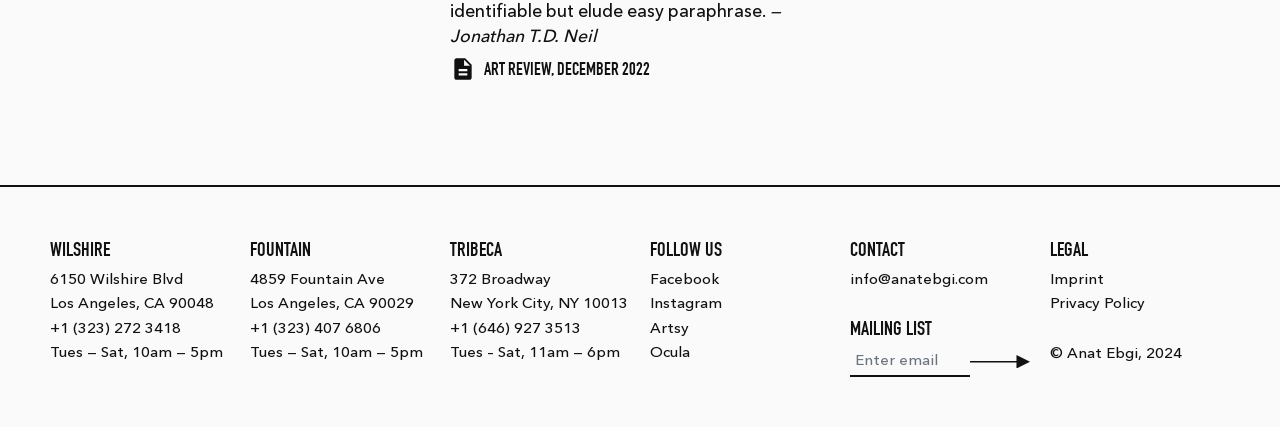Please mark the clickable region by giving the bounding box coordinates needed to complete this instruction: "Enter email".

[0.664, 0.811, 0.758, 0.883]